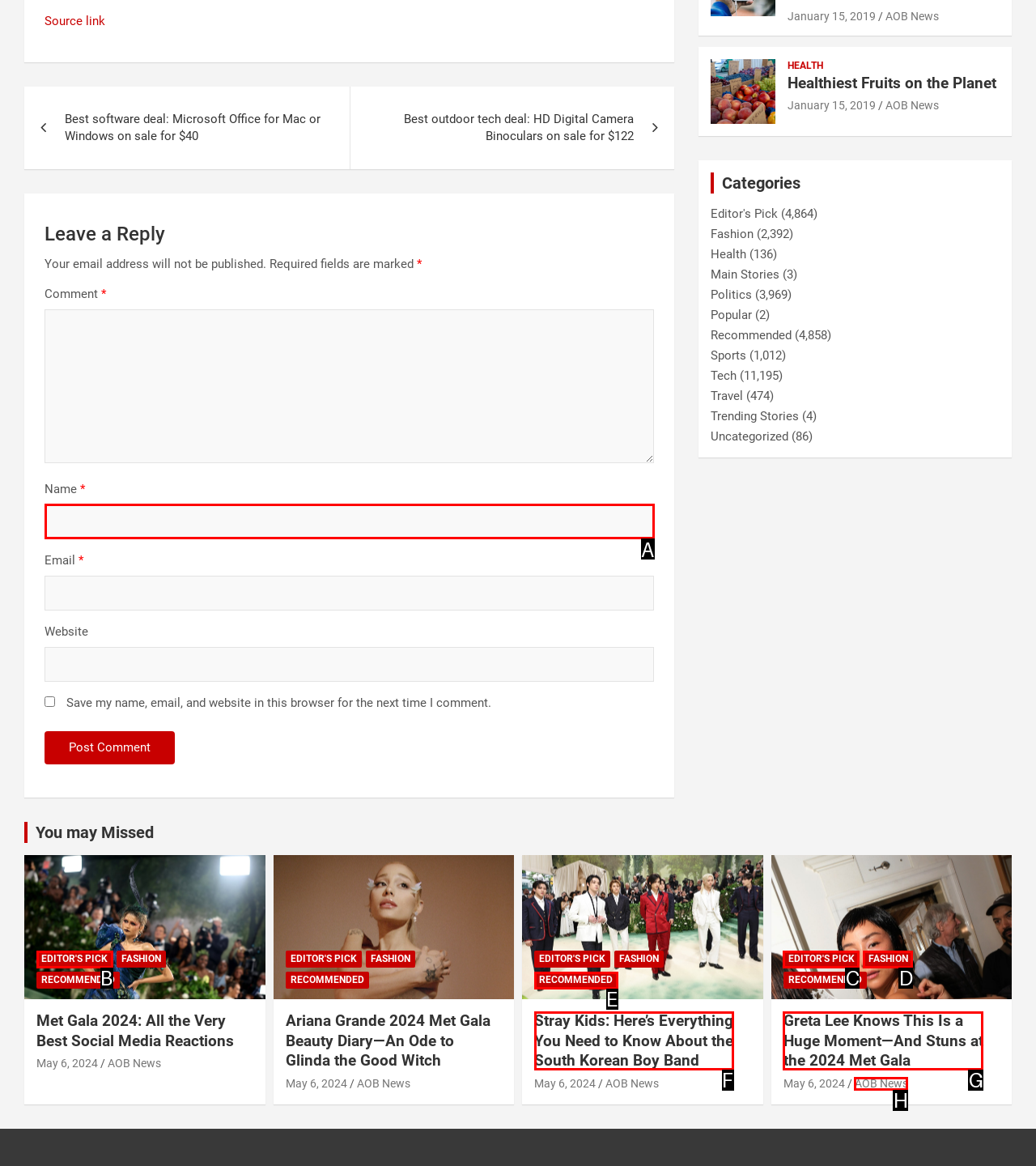Which lettered UI element aligns with this description: parent_node: Name * name="author"
Provide your answer using the letter from the available choices.

A